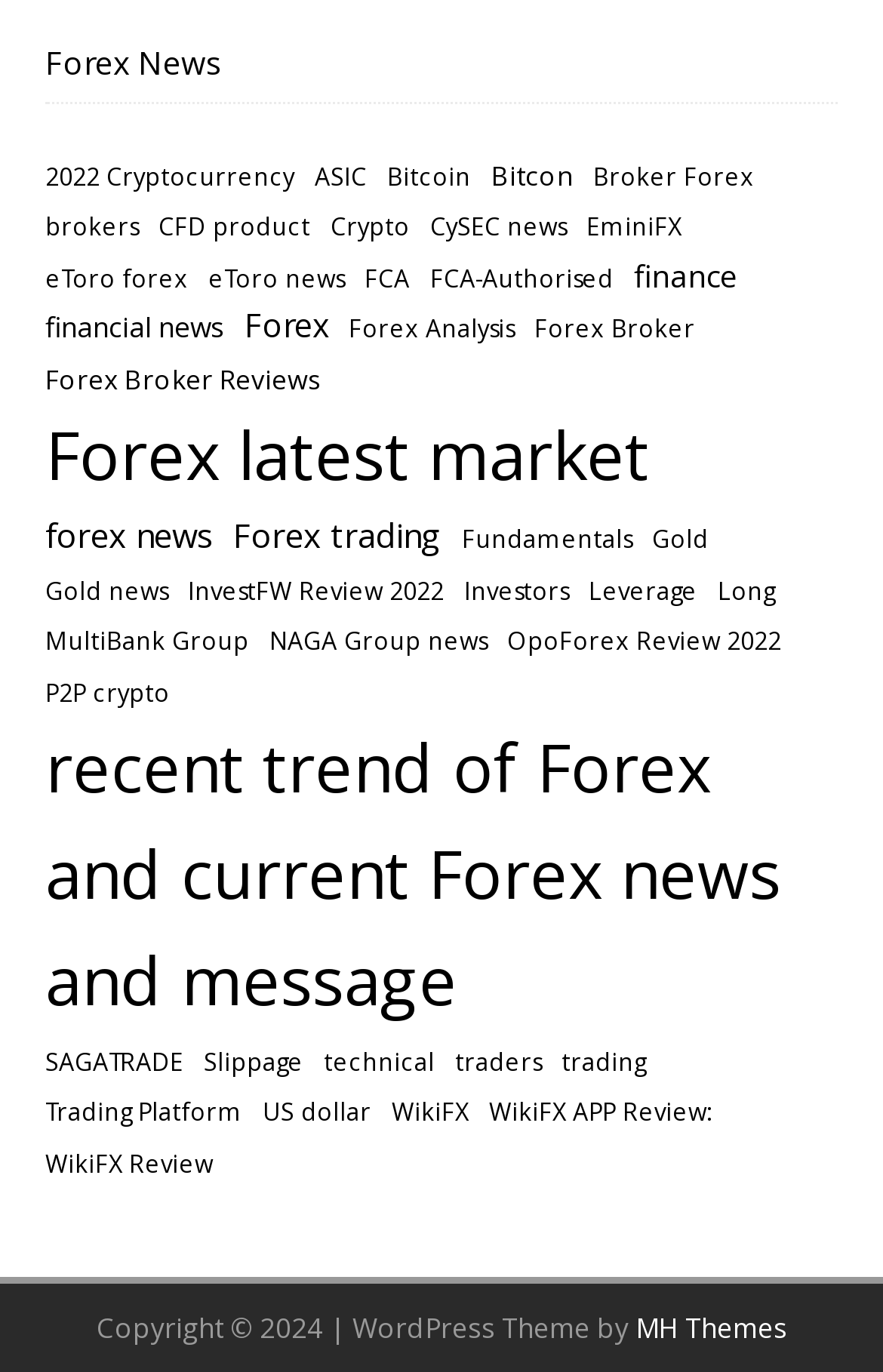Answer the question using only one word or a concise phrase: What is the theme provider of this webpage?

MH Themes